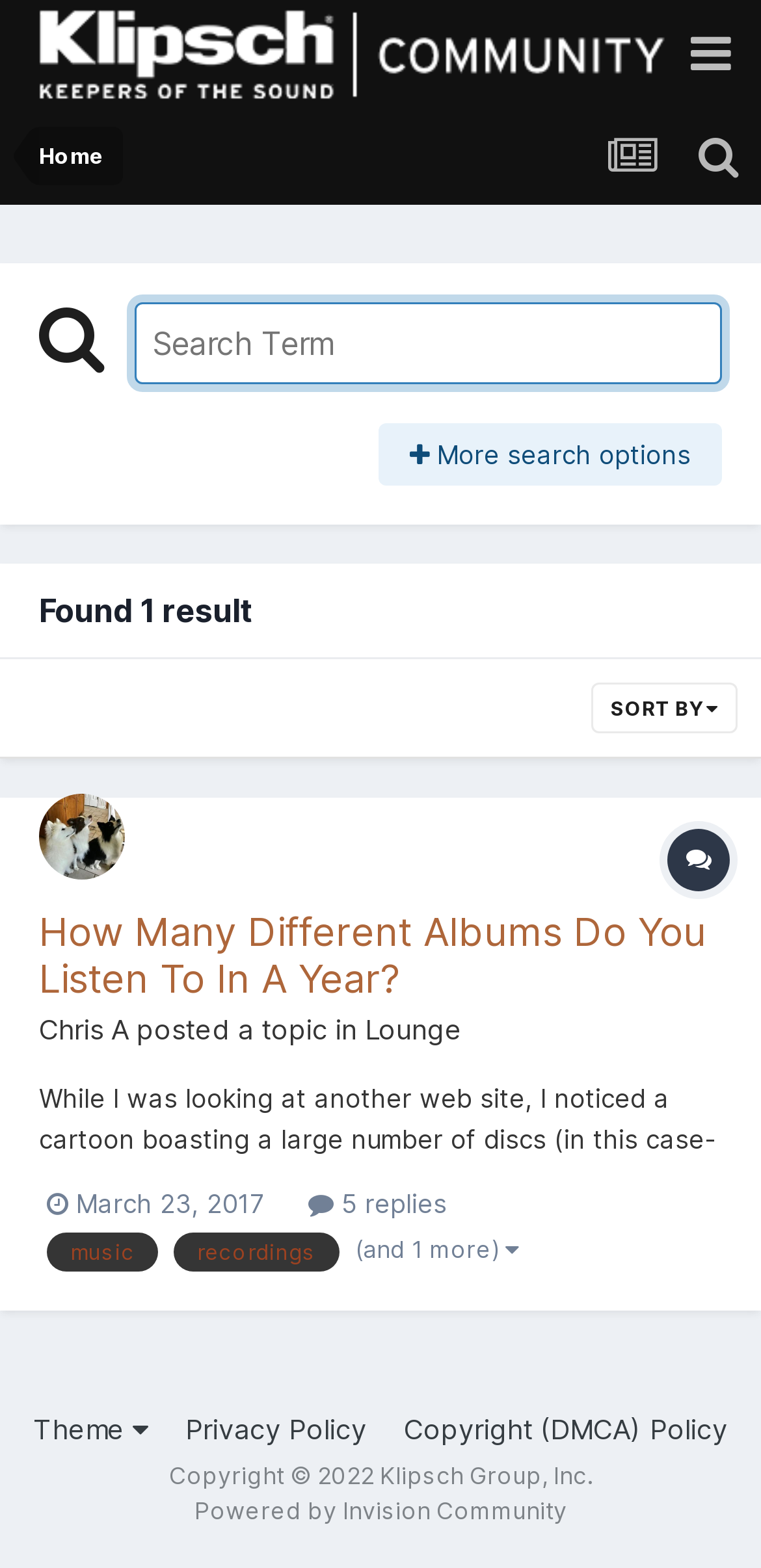Select the bounding box coordinates of the element I need to click to carry out the following instruction: "Sort the results".

[0.777, 0.436, 0.969, 0.468]